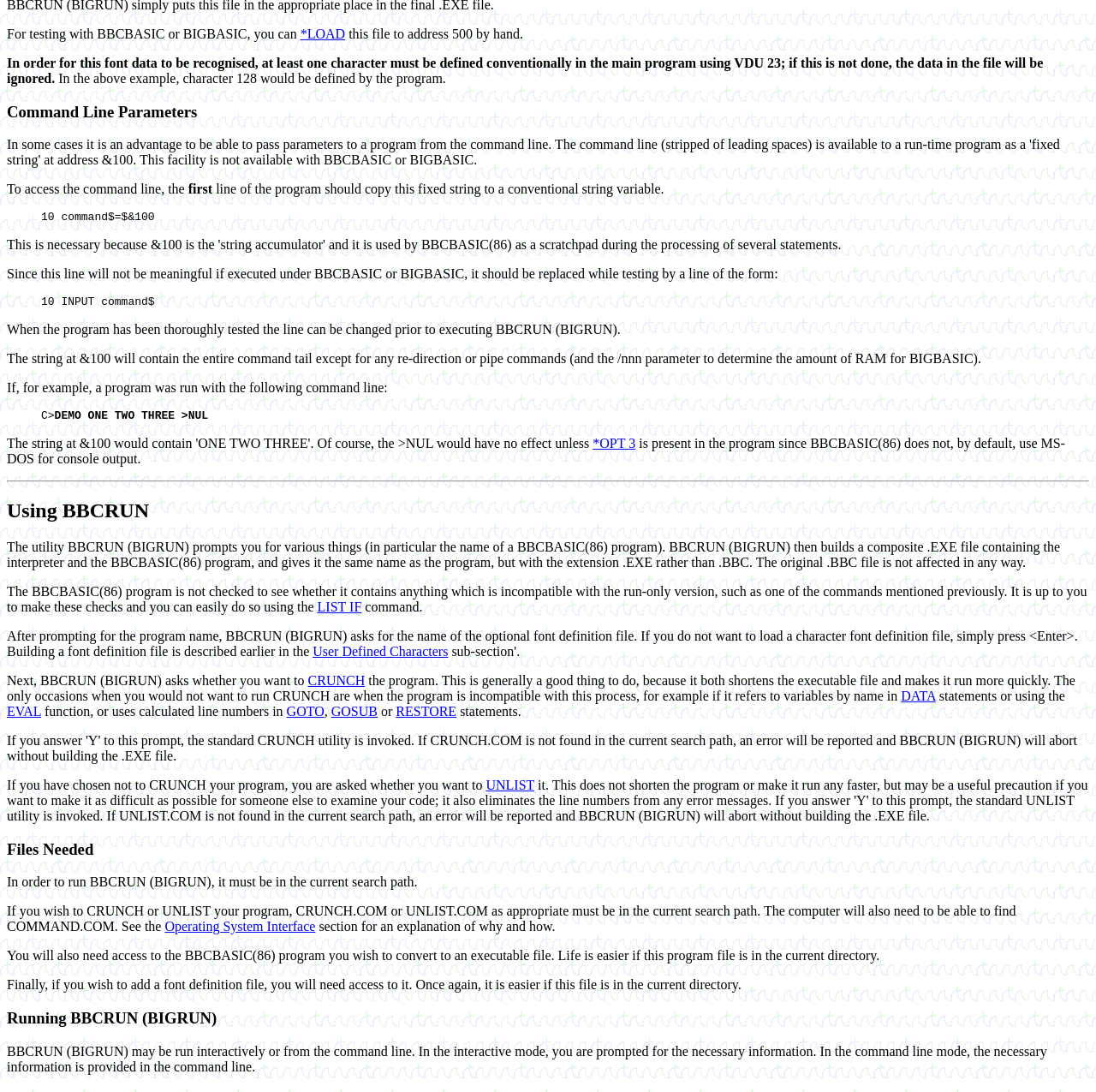Please identify the bounding box coordinates of the clickable region that I should interact with to perform the following instruction: "Follow the 'User Defined Characters' link". The coordinates should be expressed as four float numbers between 0 and 1, i.e., [left, top, right, bottom].

[0.285, 0.59, 0.409, 0.603]